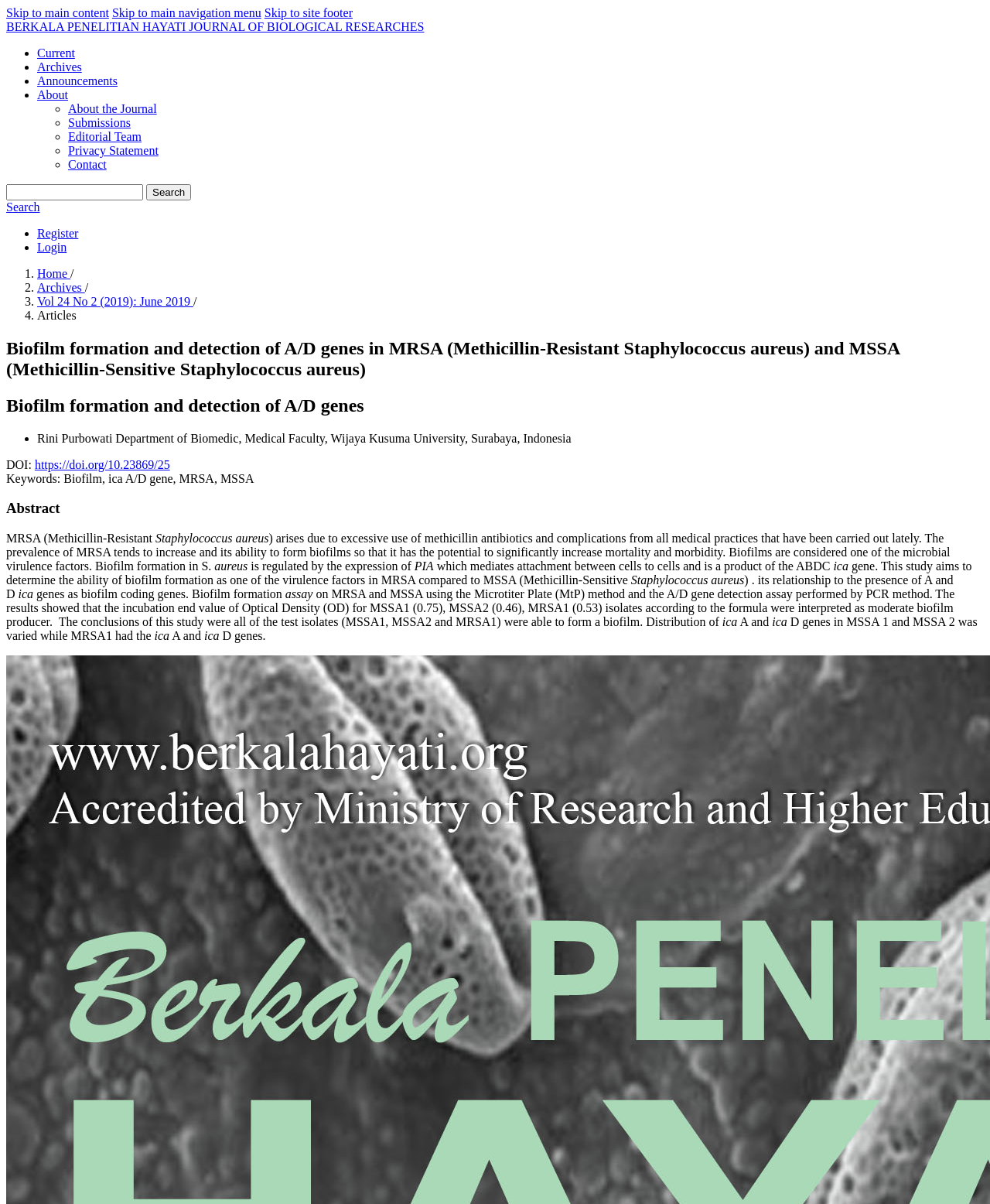Look at the image and write a detailed answer to the question: 
What is the DOI of the article?

The DOI of the article can be found in the link element on the webpage, which is 'https://doi.org/10.23869/25'. This element is located below the keywords section and provides a unique identifier for the article.